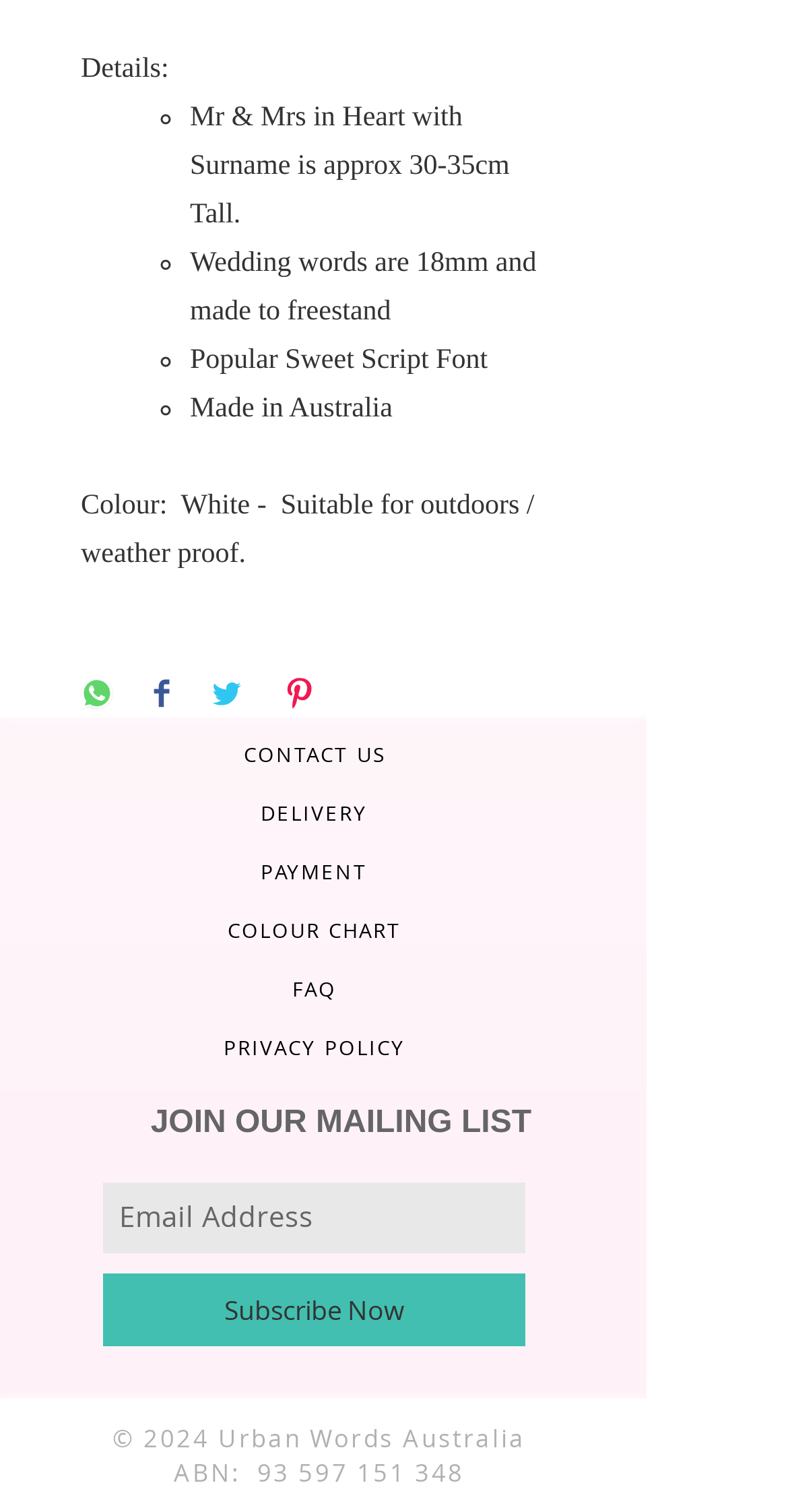Examine the screenshot and answer the question in as much detail as possible: What is the color of the product?

The webpage mentions that the product is white and suitable for outdoors/weatherproof.